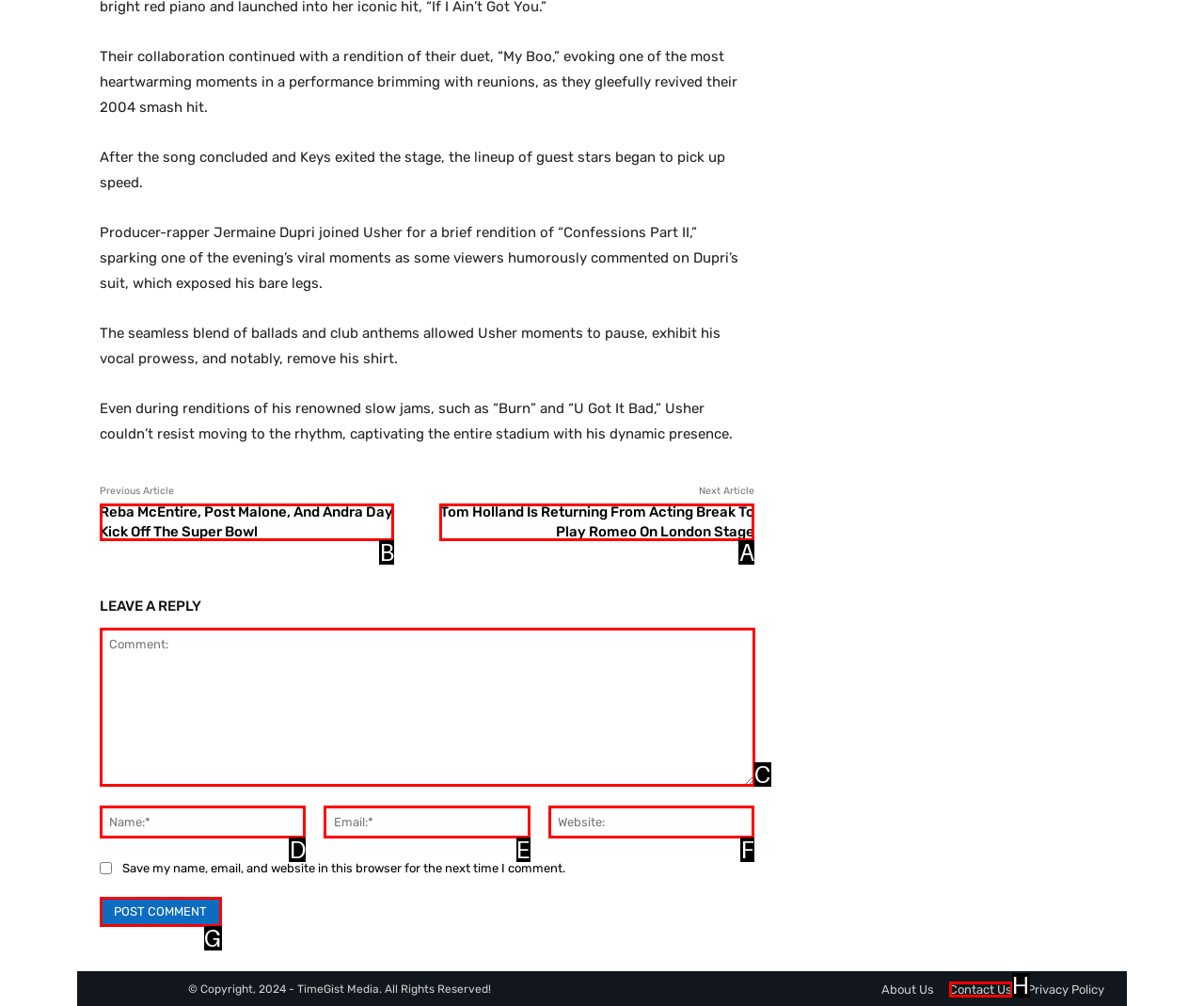Tell me which element should be clicked to achieve the following objective: Click the 'Subscribe' button
Reply with the letter of the correct option from the displayed choices.

None